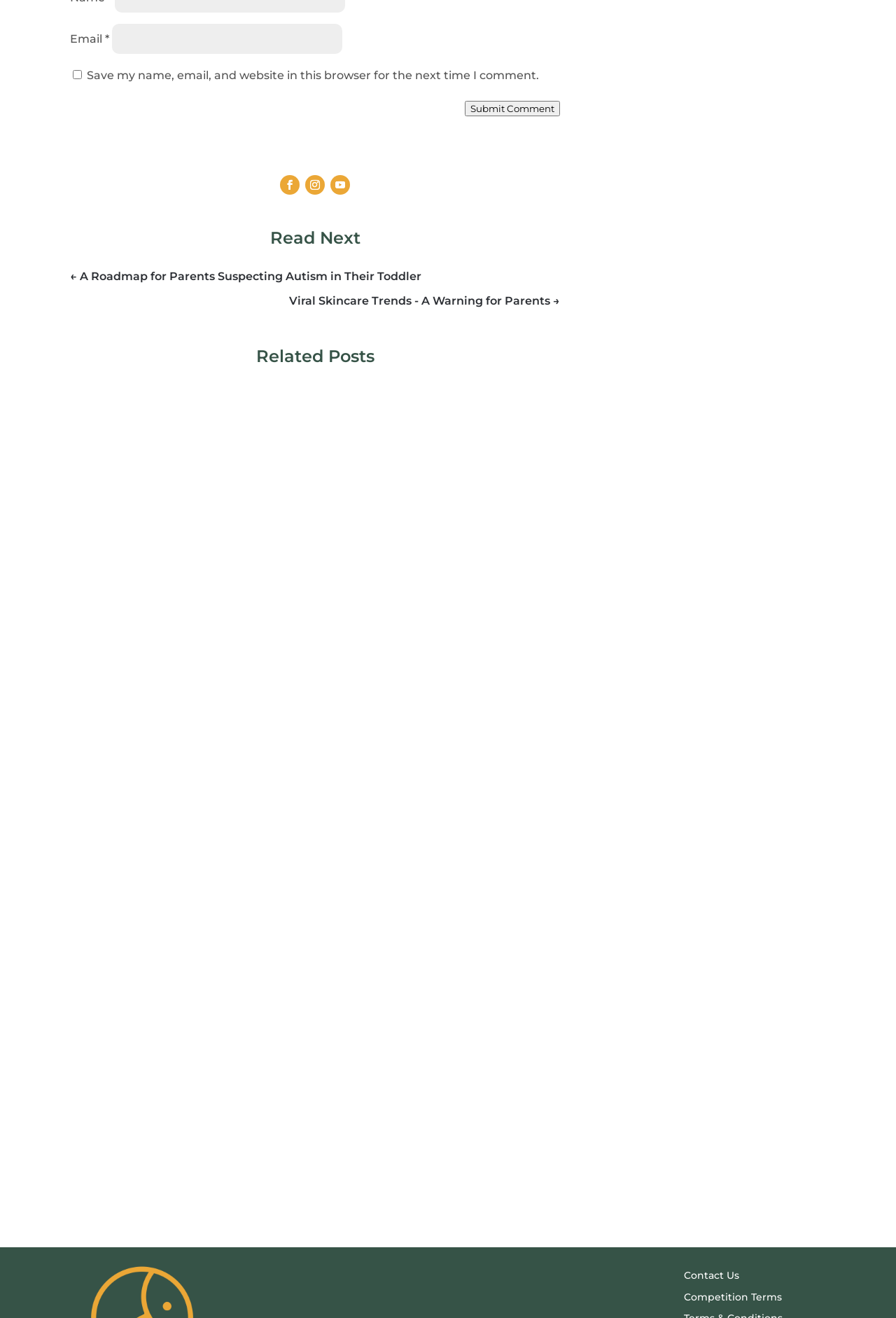Determine the bounding box coordinates of the clickable element to achieve the following action: 'Contact us'. Provide the coordinates as four float values between 0 and 1, formatted as [left, top, right, bottom].

[0.763, 0.963, 0.825, 0.973]